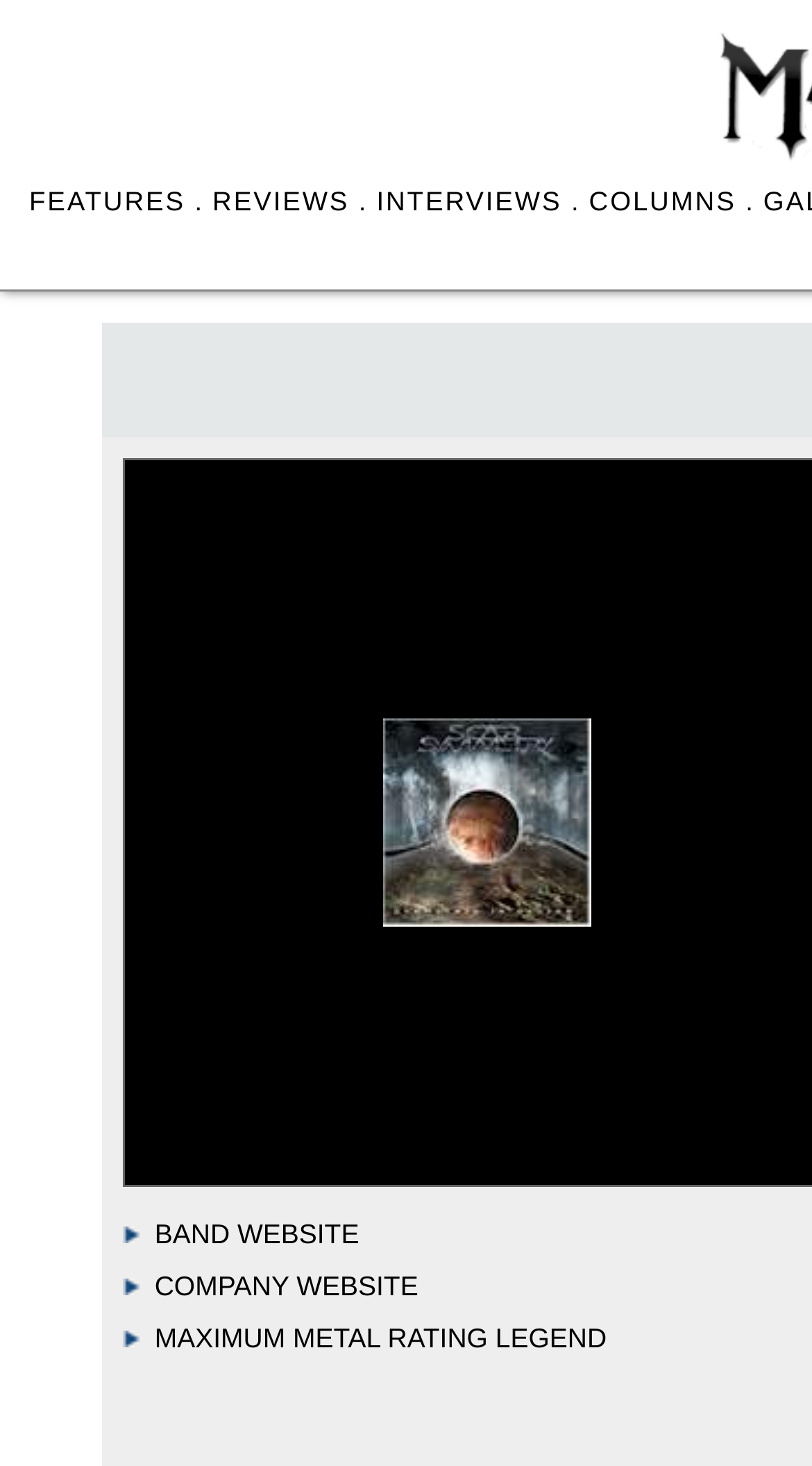Answer with a single word or phrase: 
How many rating legends are there?

1